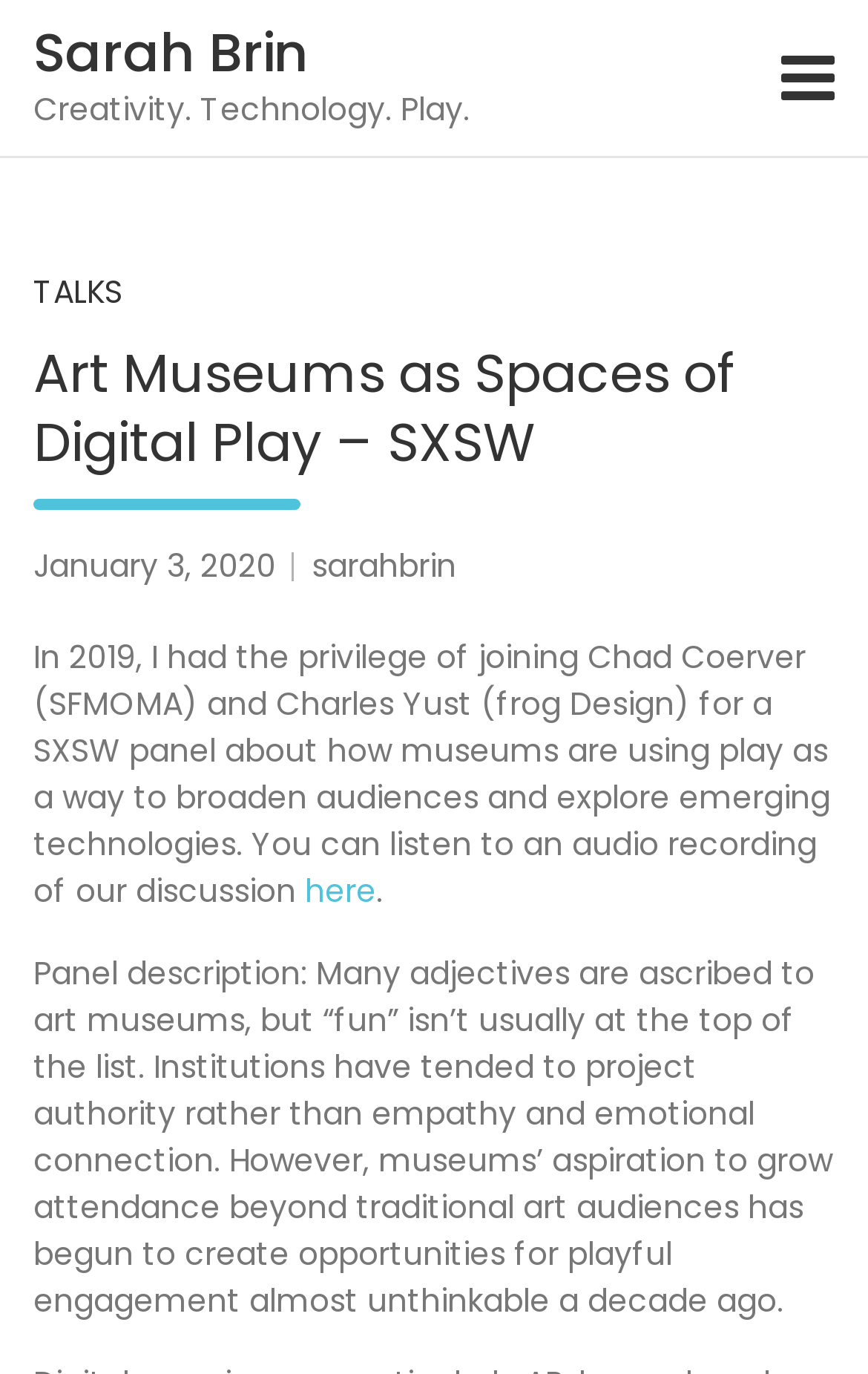Can you give a detailed response to the following question using the information from the image? What is the purpose of the button at the top right corner?

The purpose of the button at the top right corner can be determined by looking at the button element 'Toggle navigation' with the bounding box coordinates [0.9, 0.04, 0.962, 0.073]. This button is likely used to toggle the navigation menu.